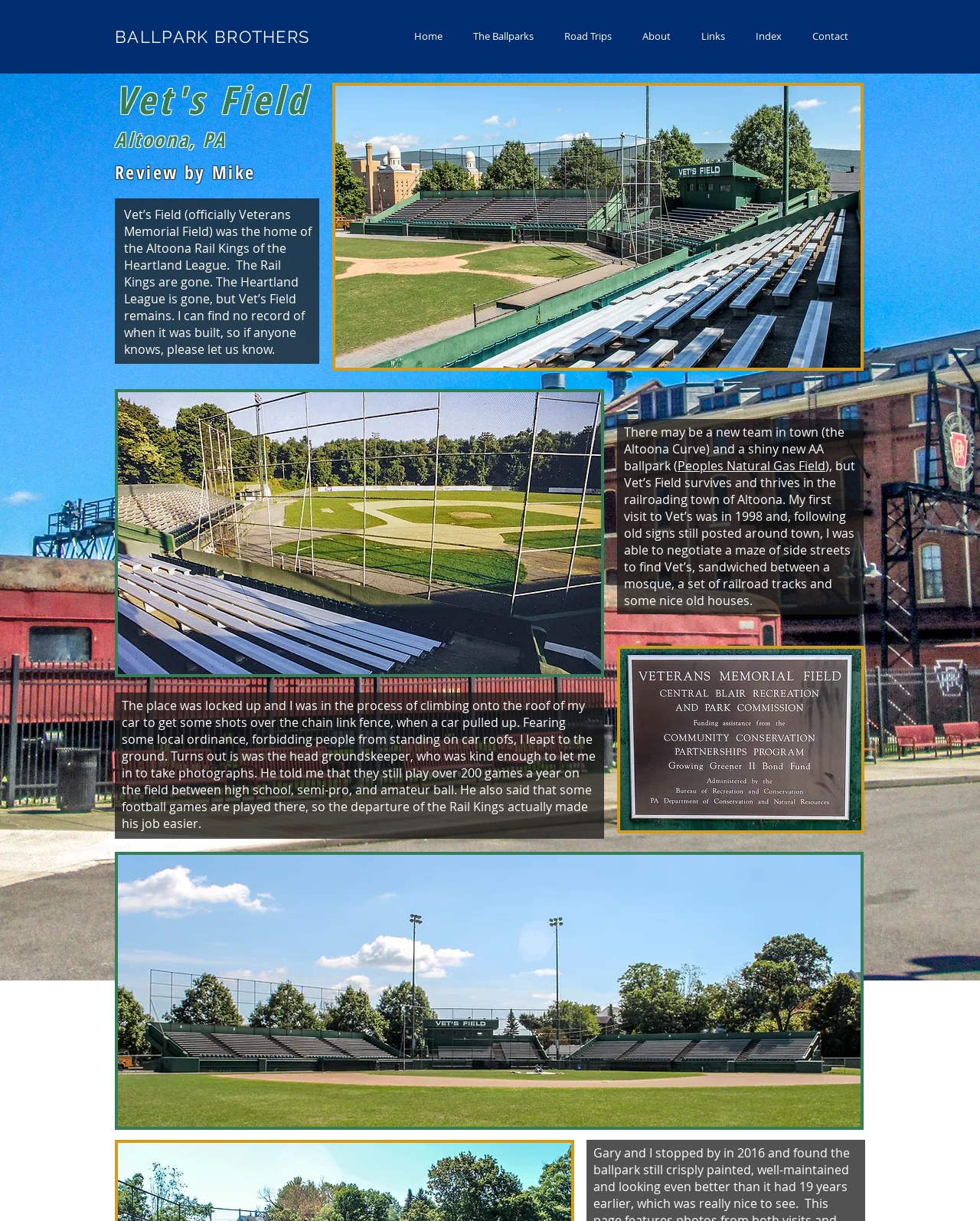Find the bounding box of the UI element described as follows: "BALLPARK BROTHERS".

[0.117, 0.022, 0.316, 0.038]